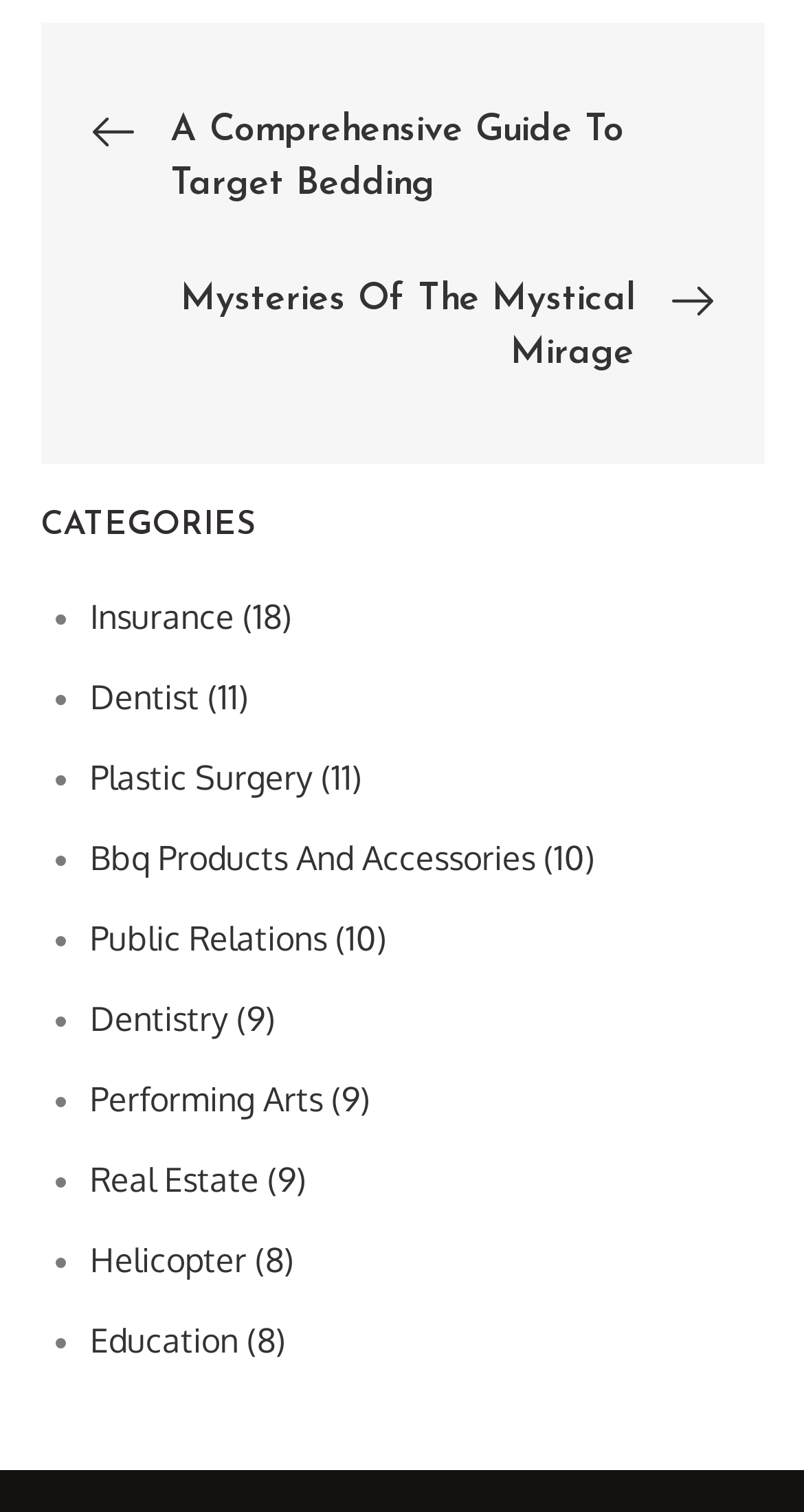What is the category with the fewest posts?
Refer to the image and give a detailed response to the question.

By examining the list of categories, I found that 'Helicopter' has 8 posts, which is the lowest number among all categories.